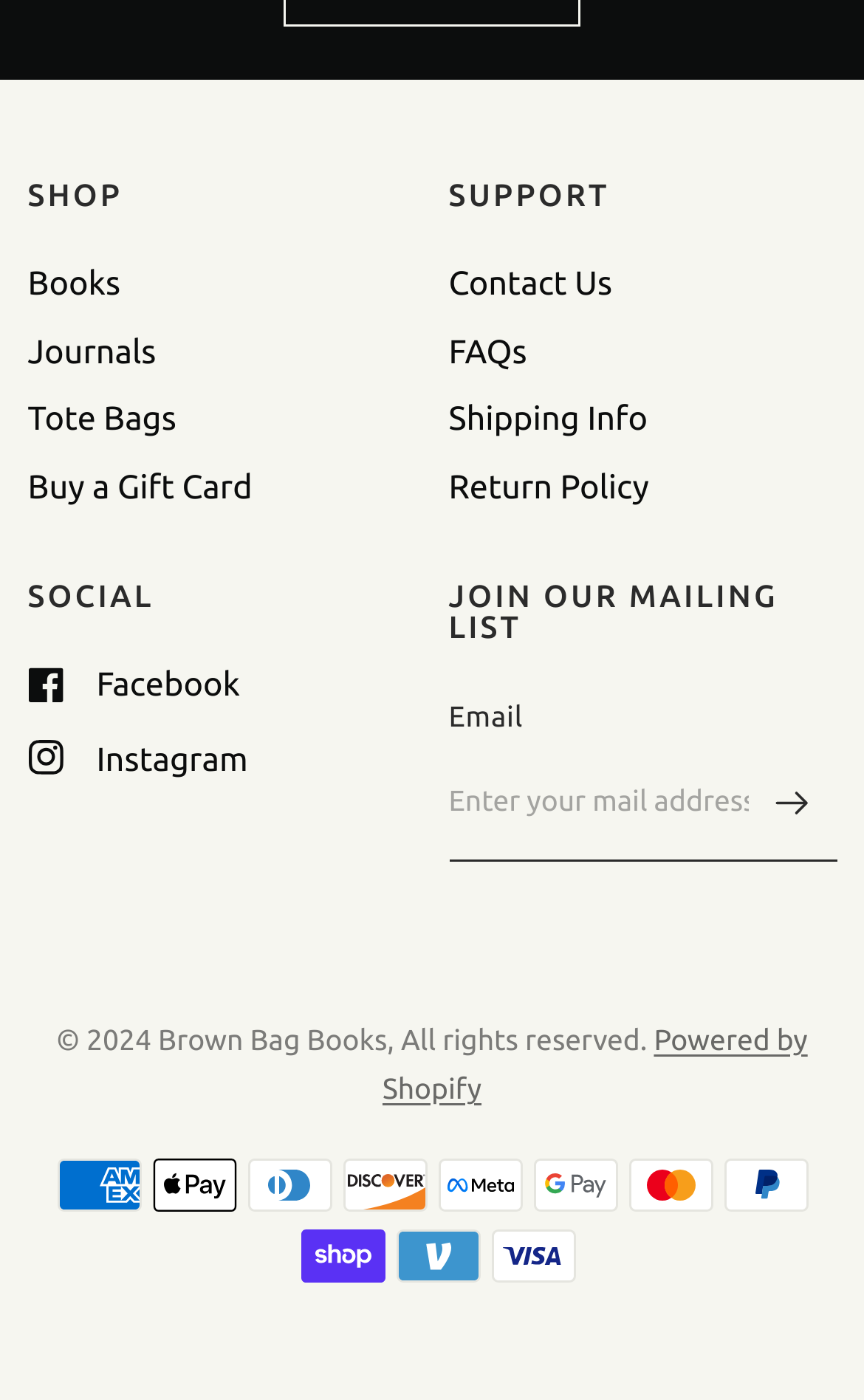How can I contact the website's support team?
Please answer the question with a single word or phrase, referencing the image.

Contact Us